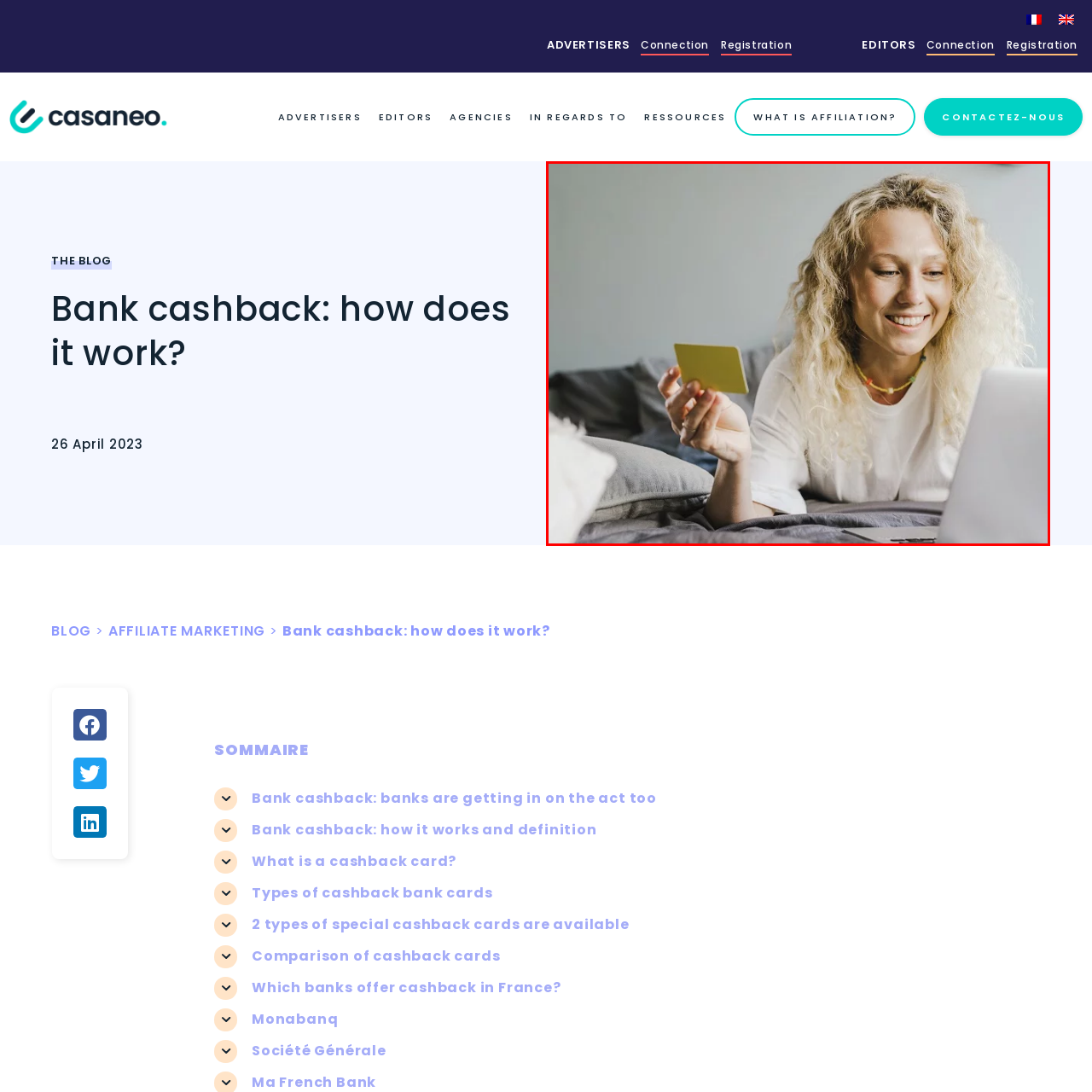What is the atmosphere of the scene? Please look at the image within the red bounding box and provide a one-word or short-phrase answer based on what you see.

Cozy